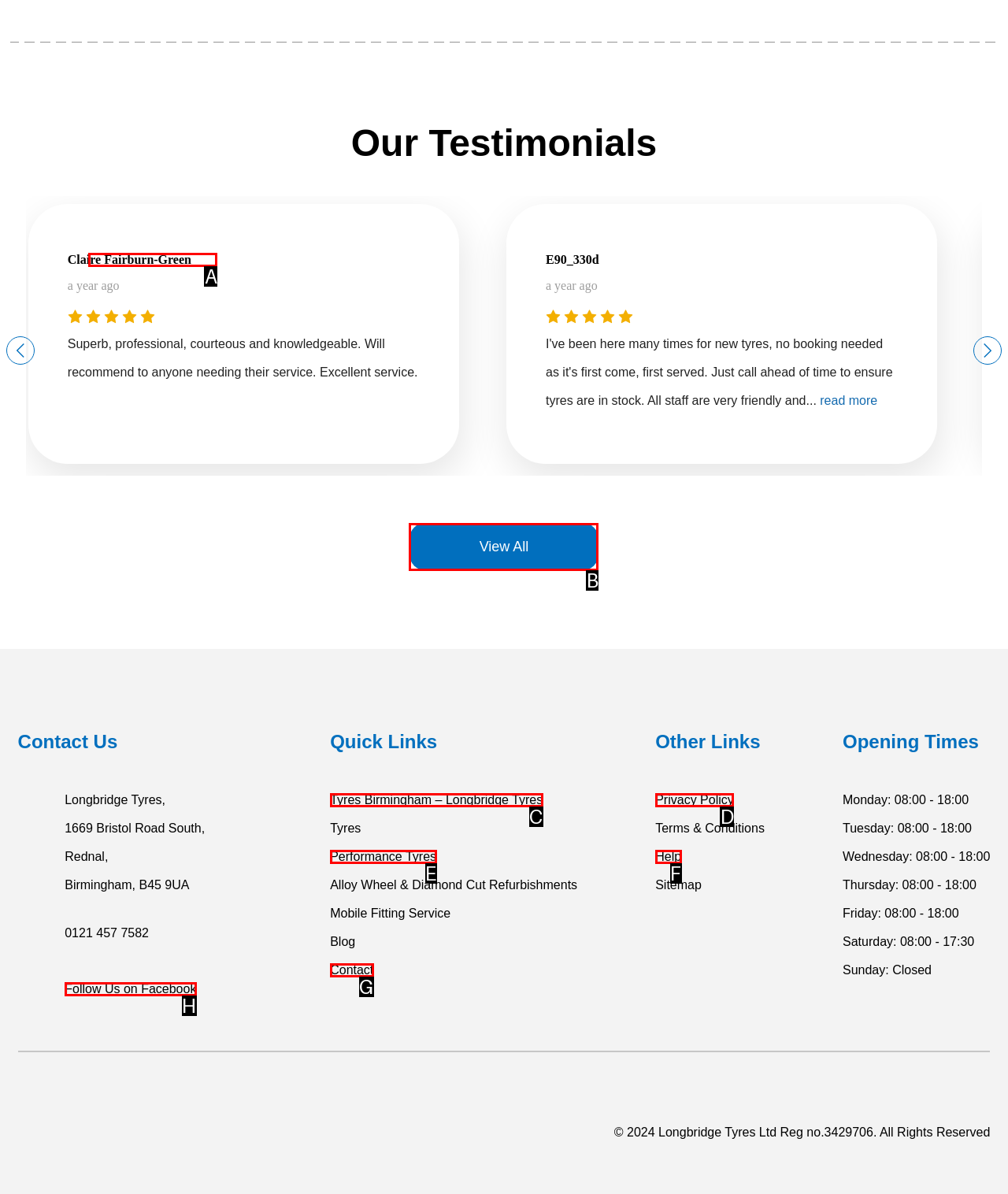From the provided options, which letter corresponds to the element described as: View All
Answer with the letter only.

B